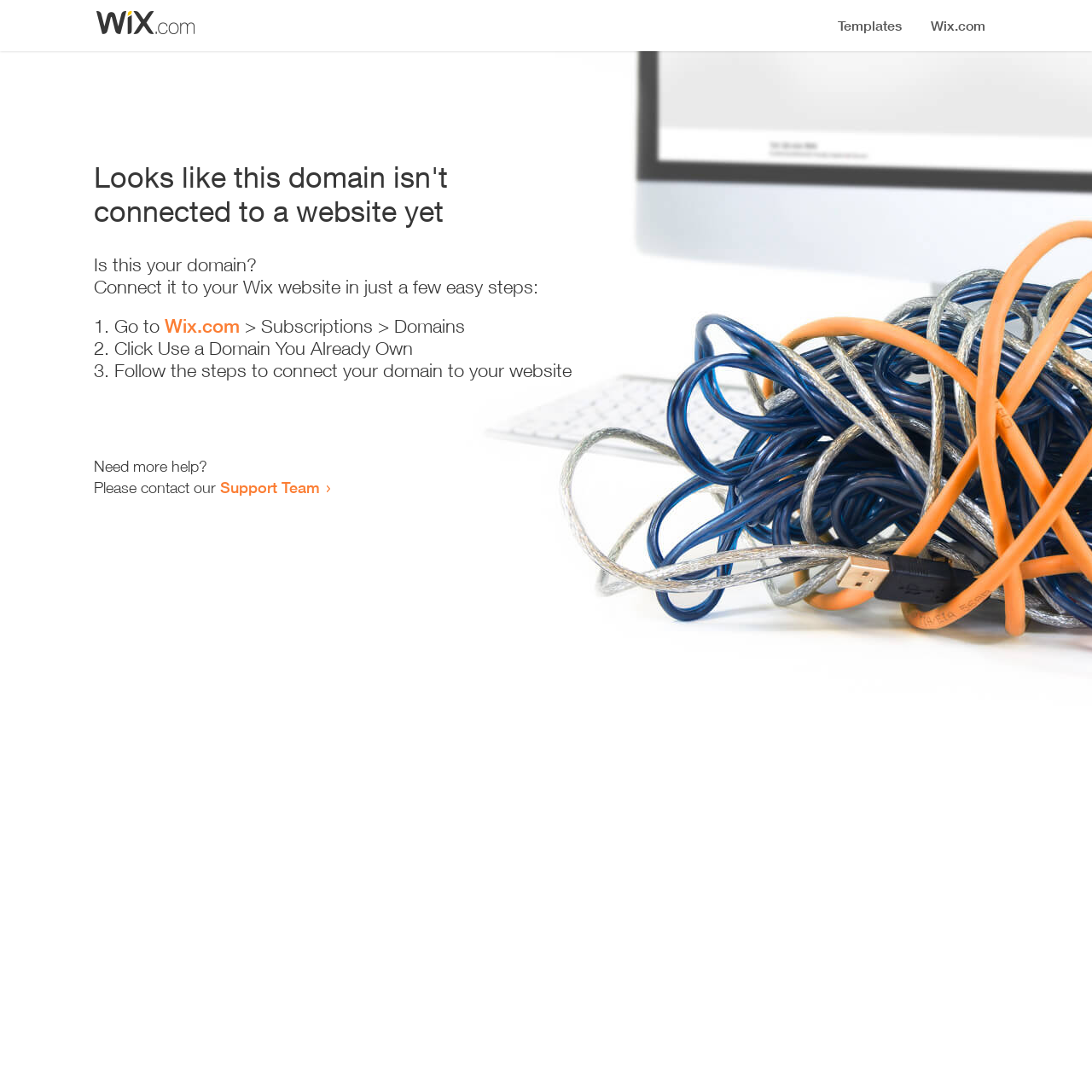How many steps are required to connect the domain to a website?
Refer to the screenshot and respond with a concise word or phrase.

3